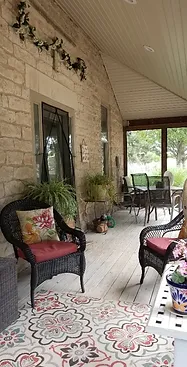What color are the cushions on the wicker chairs?
Look at the image and provide a detailed response to the question.

According to the caption, the two black wicker chairs on the porch are adorned with red cushions, making the space inviting and cozy.